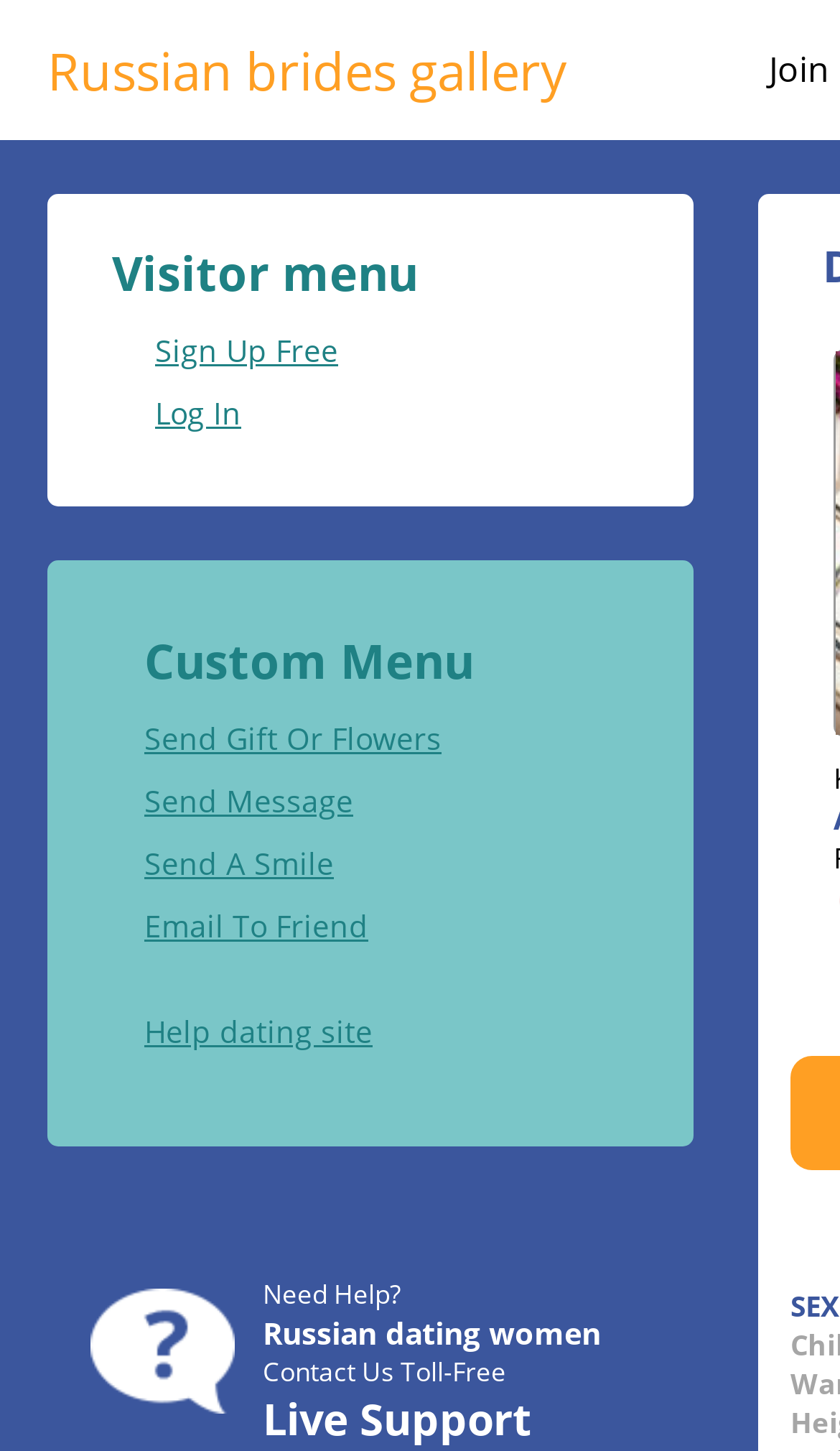Please specify the bounding box coordinates of the element that should be clicked to execute the given instruction: 'Sign up for free'. Ensure the coordinates are four float numbers between 0 and 1, expressed as [left, top, right, bottom].

[0.133, 0.212, 0.403, 0.27]